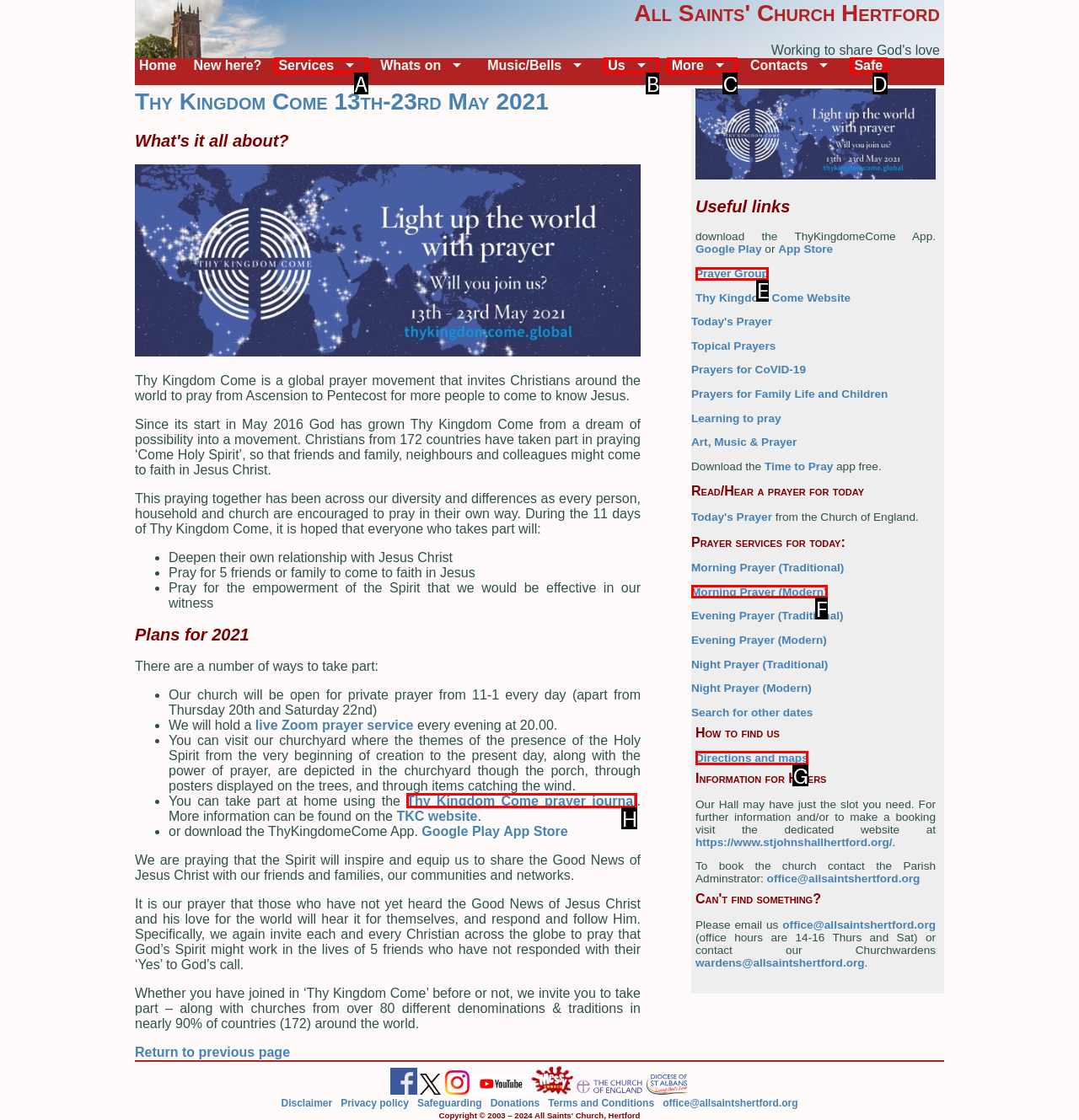Look at the highlighted elements in the screenshot and tell me which letter corresponds to the task: Find directions to the church.

G